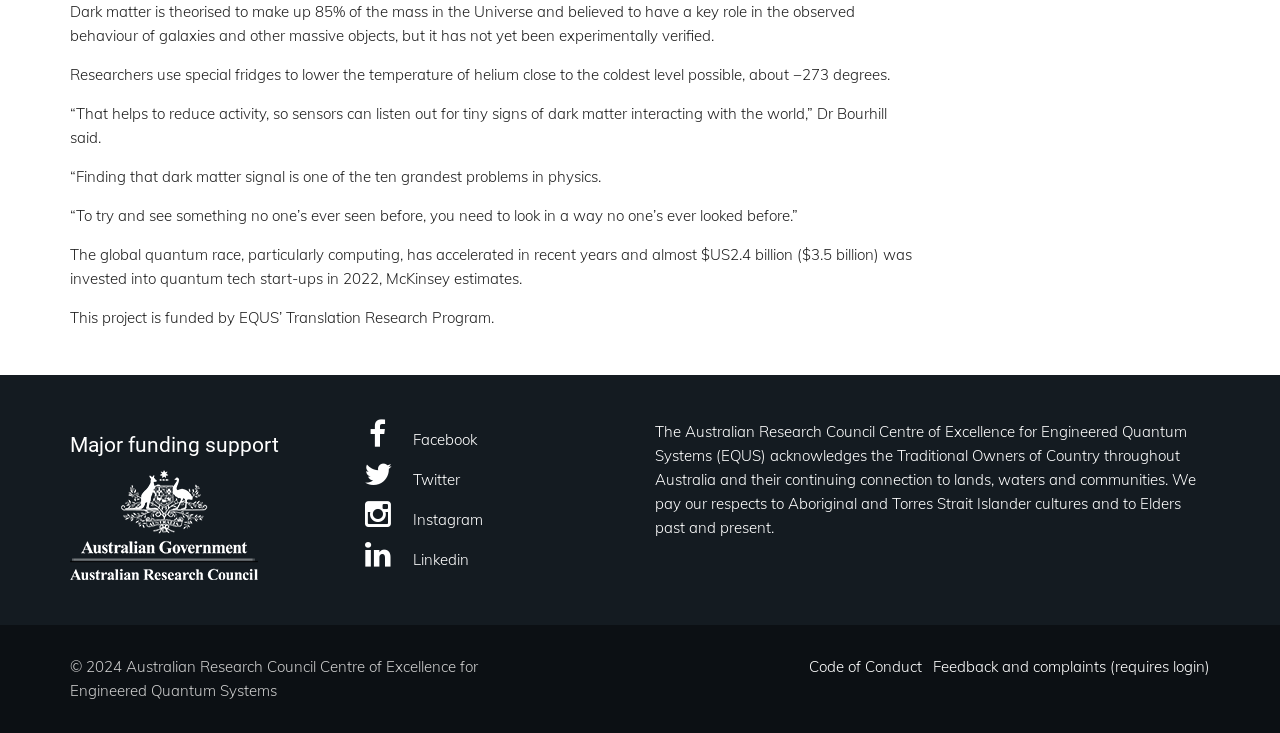Can you find the bounding box coordinates for the UI element given this description: "Code of Conduct"? Provide the coordinates as four float numbers between 0 and 1: [left, top, right, bottom].

[0.632, 0.896, 0.72, 0.922]